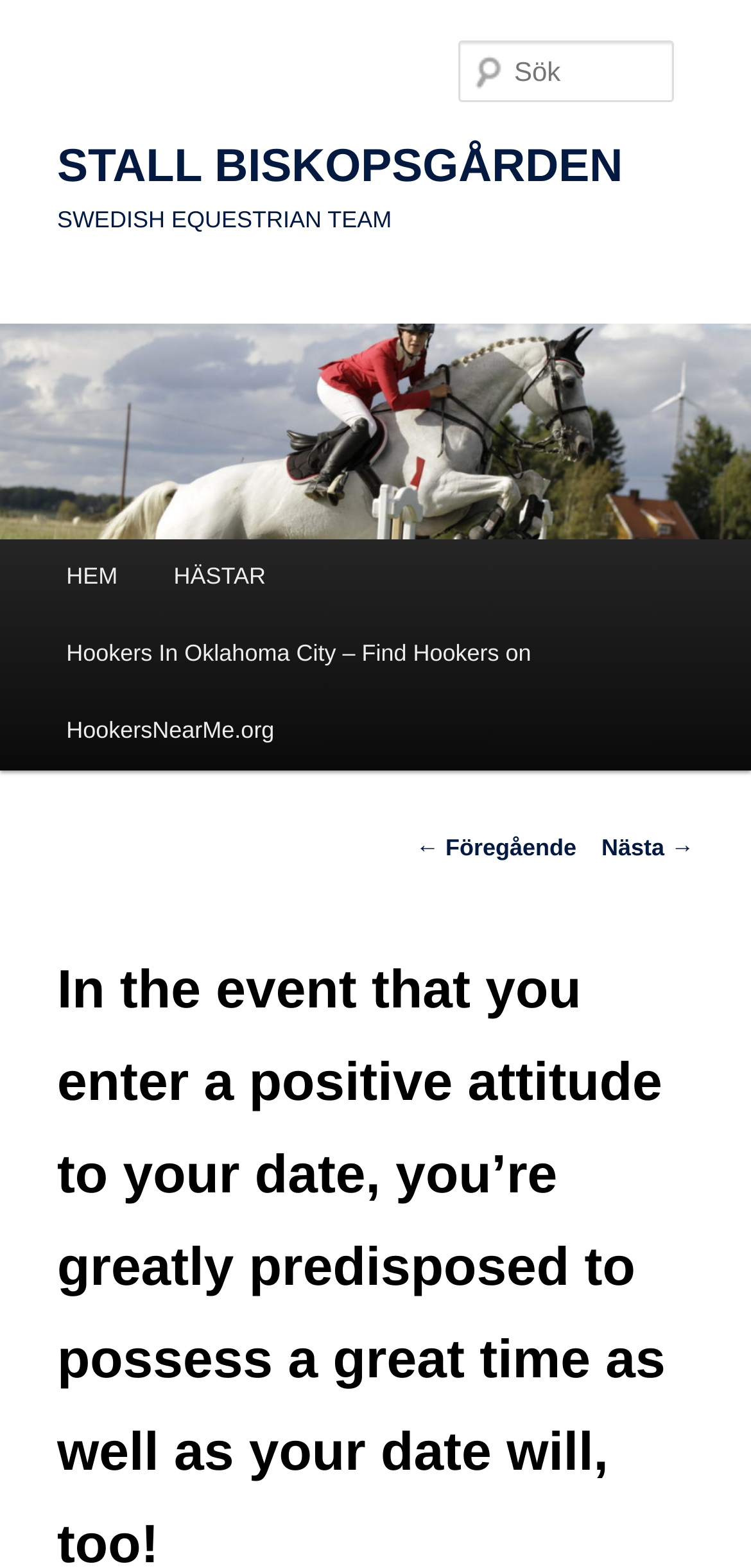Locate the bounding box coordinates of the area you need to click to fulfill this instruction: 'go to STALL BISKOPSGÅRDEN'. The coordinates must be in the form of four float numbers ranging from 0 to 1: [left, top, right, bottom].

[0.076, 0.09, 0.829, 0.123]